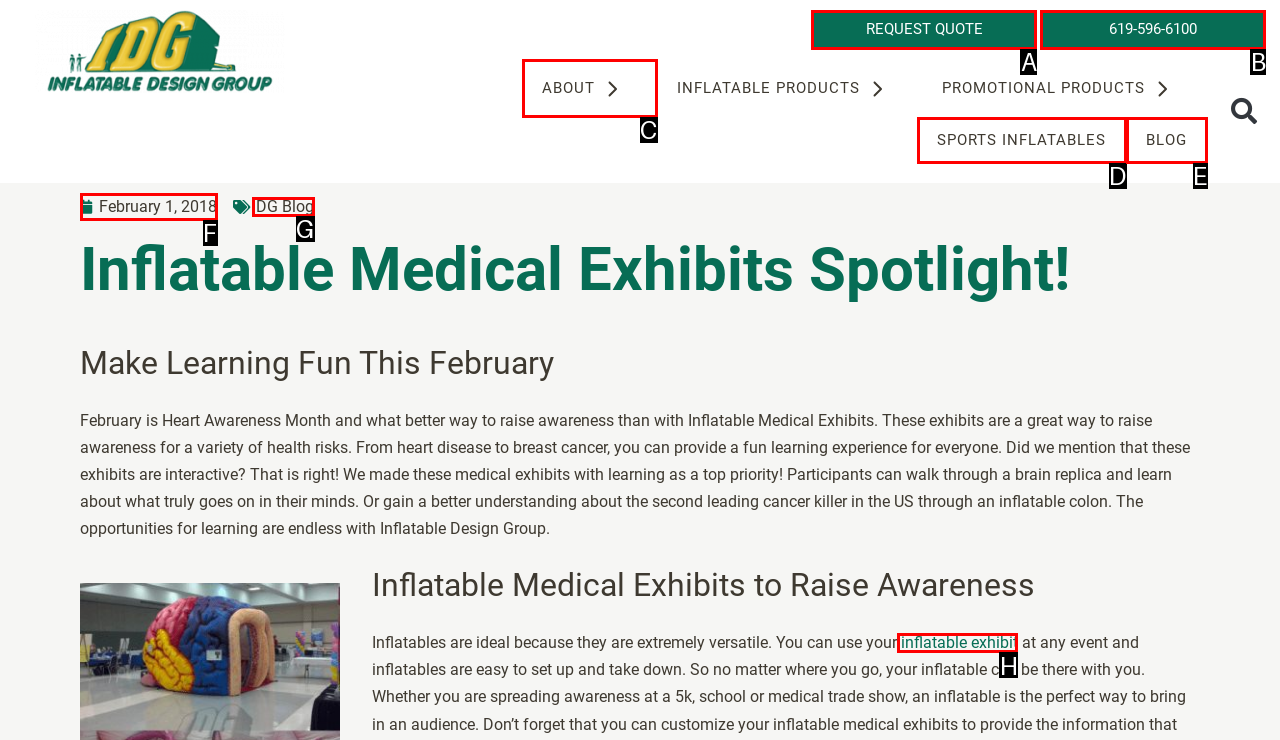Out of the given choices, which letter corresponds to the UI element required to Learn more about inflatable medical exhibits? Answer with the letter.

H